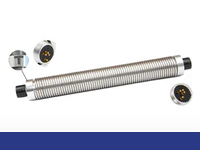How many pins do the connectors on the spring have?
Examine the image and give a concise answer in one word or a short phrase.

Four